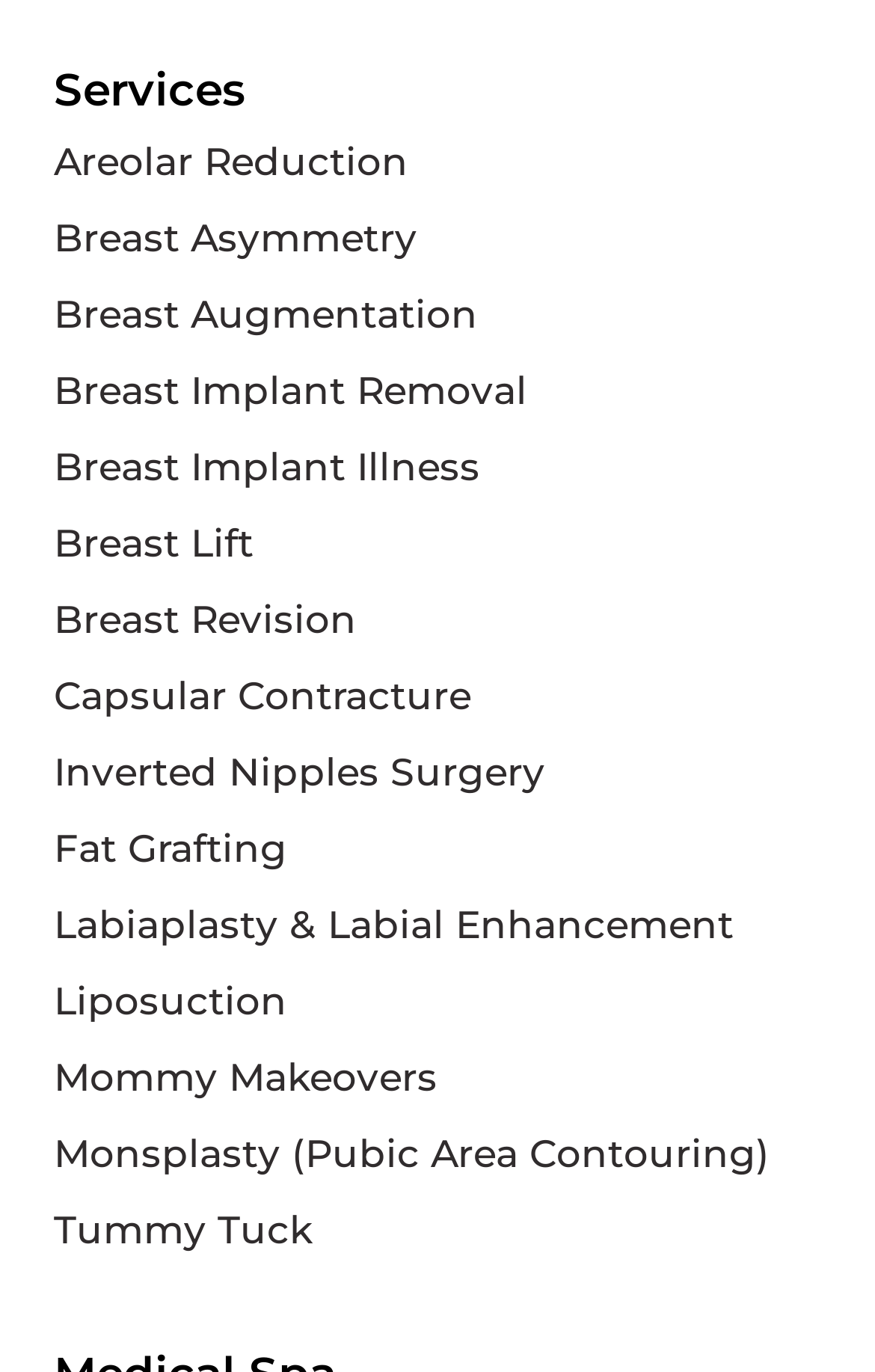What is the first service listed? From the image, respond with a single word or brief phrase.

Areolar Reduction